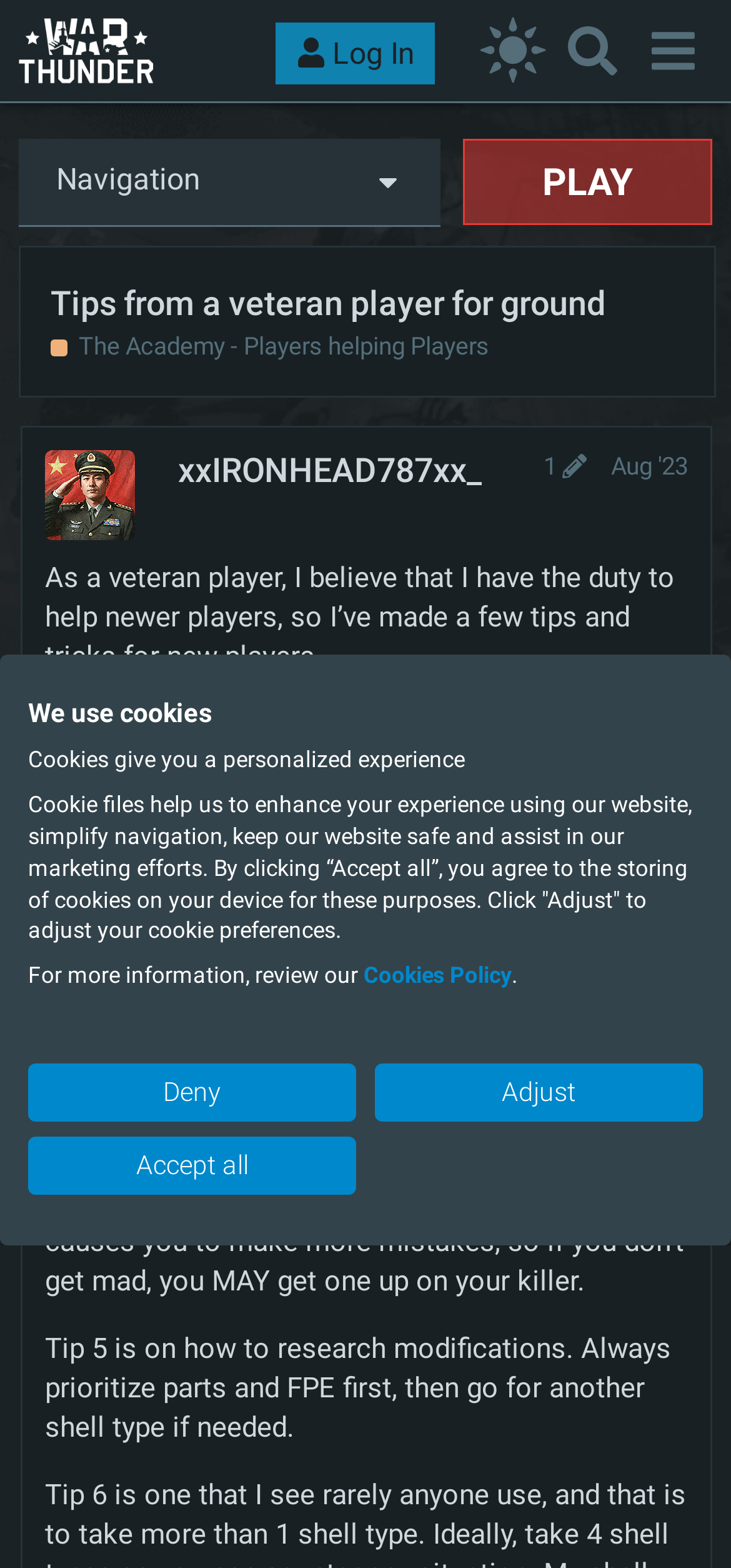Identify the bounding box of the HTML element described here: "aria-label="menu" title="menu"". Provide the coordinates as four float numbers between 0 and 1: [left, top, right, bottom].

[0.865, 0.007, 0.974, 0.058]